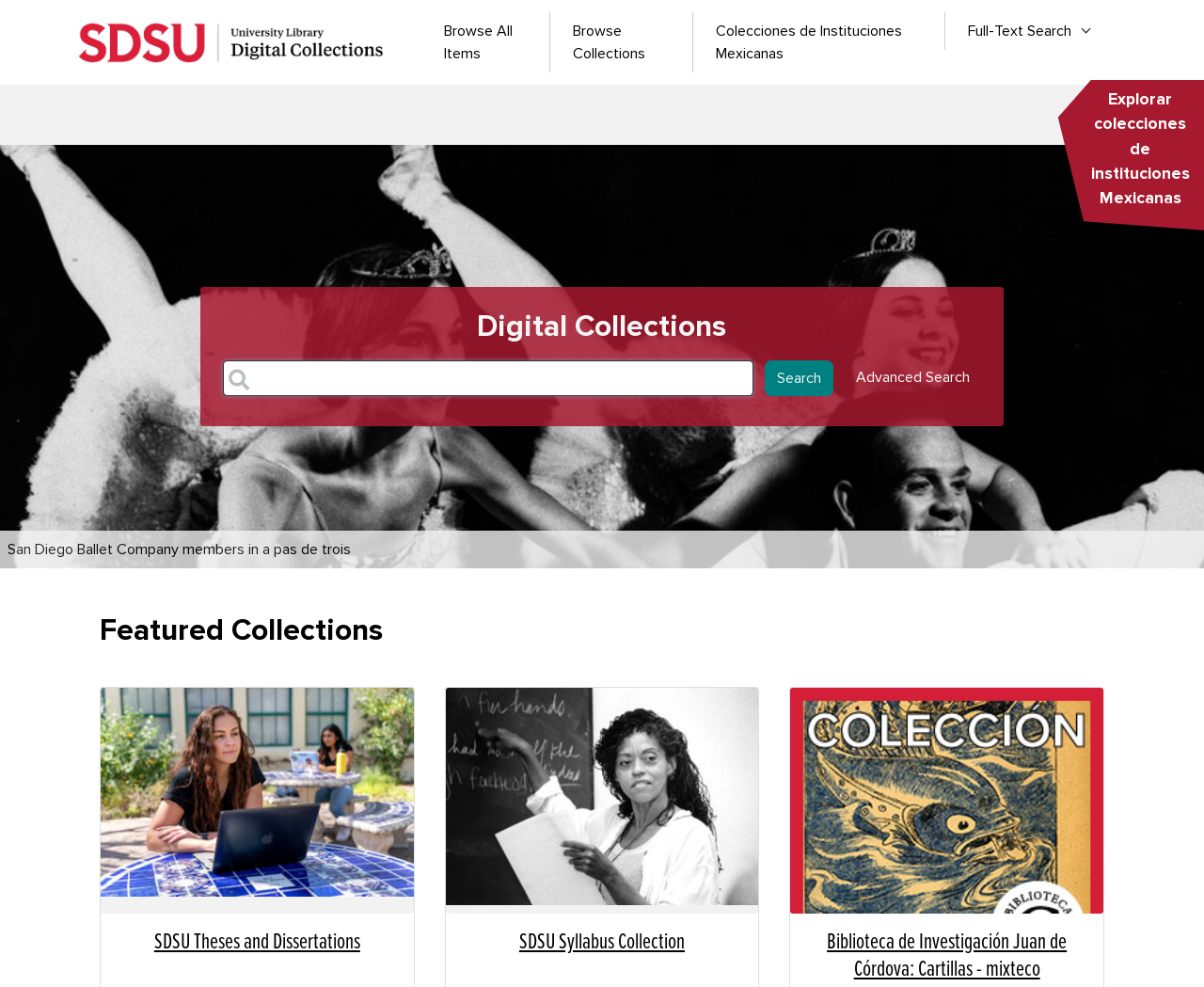Can you give a detailed response to the following question using the information from the image? What is the name of the collection with a thumbnail image?

The collection with a thumbnail image is 'SDSU Theses and Dissertations', which is one of the featured collections on the webpage. It has a thumbnail image and a brief description.